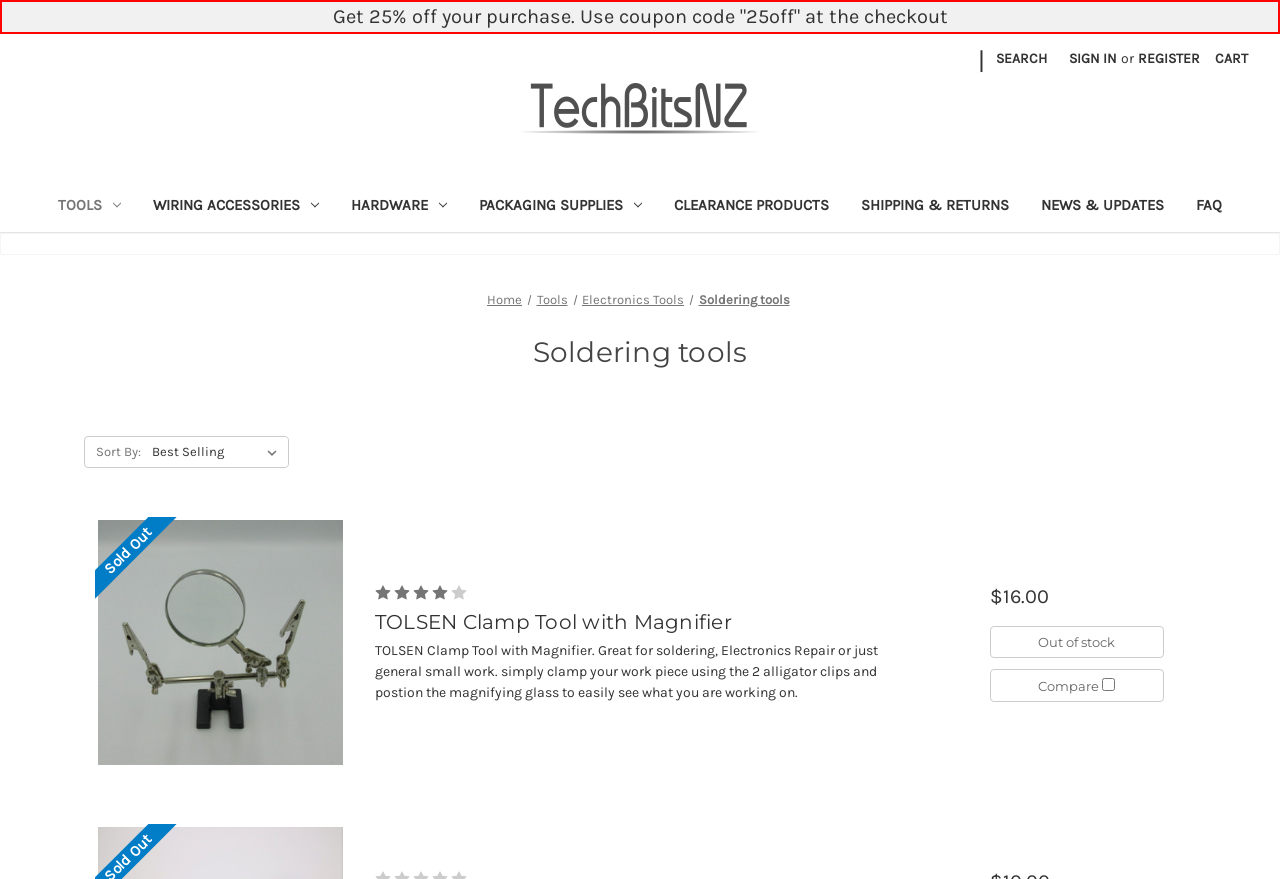Determine the bounding box coordinates of the clickable region to execute the instruction: "Sign in to your account". The coordinates should be four float numbers between 0 and 1, denoted as [left, top, right, bottom].

[0.827, 0.039, 0.881, 0.094]